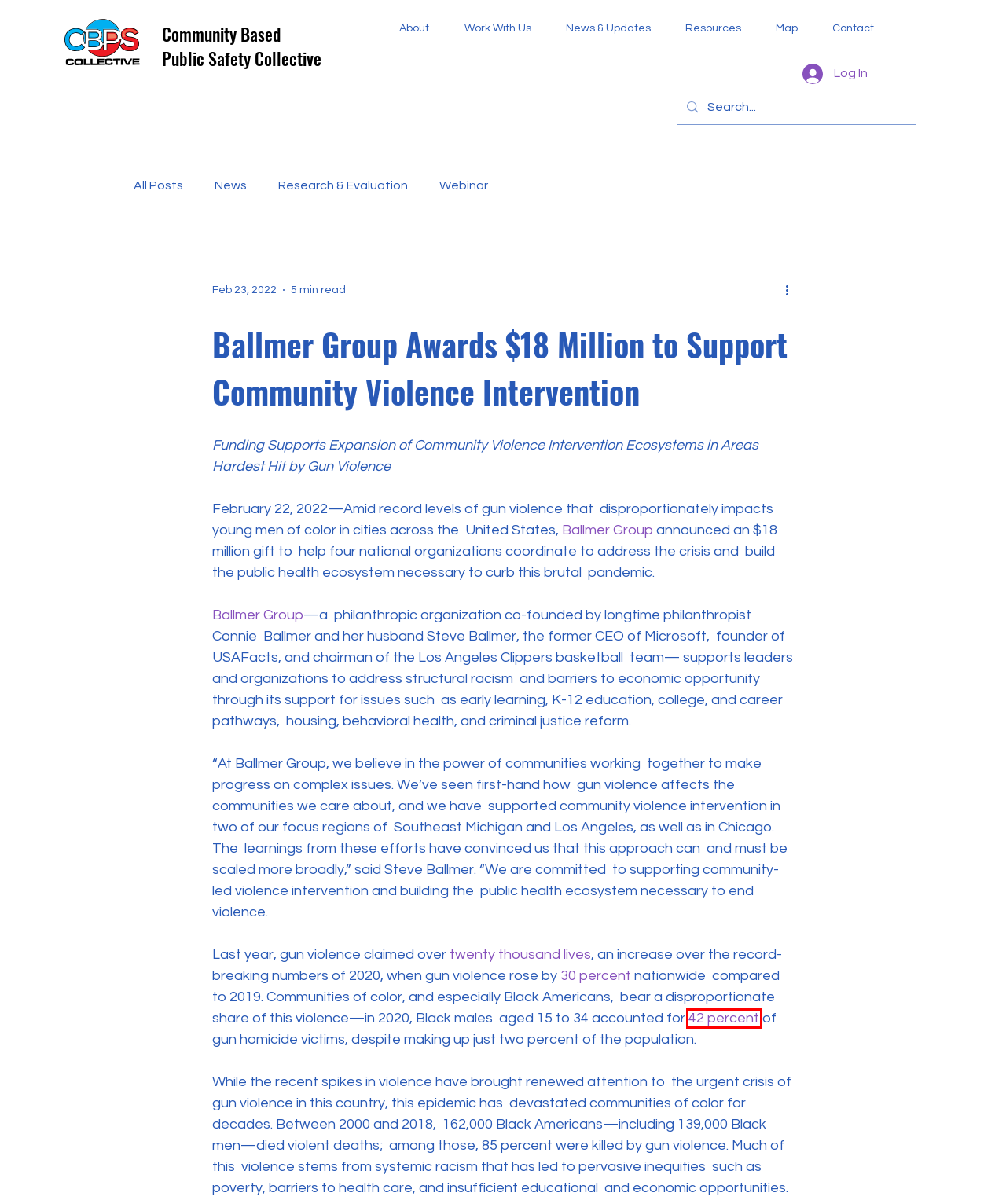You have a screenshot of a webpage with a red bounding box highlighting a UI element. Your task is to select the best webpage description that corresponds to the new webpage after clicking the element. Here are the descriptions:
A. It’s Official: Gun Deaths Hit an All-Time High in 2020
B. Map | CBPS Collective
C. Gun Violence in 2021, By the Numbers
D. Work With Us | CBPS Collective
E. News
F. Contact | CBPS Collective
G. Ballmer Group: Improving Economic Opportunity for All
H. Research & Evaluation

A